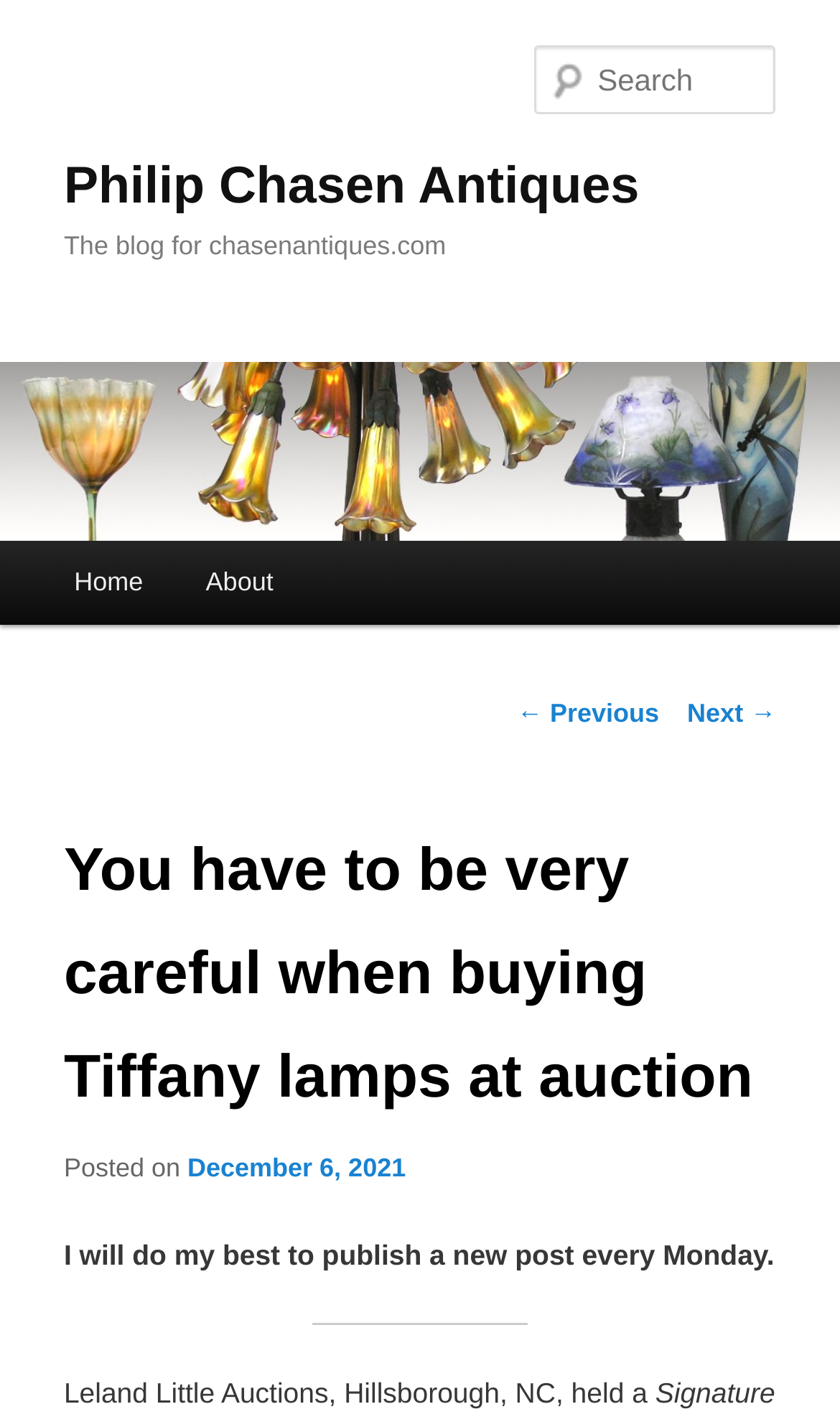Please determine the bounding box coordinates of the element's region to click in order to carry out the following instruction: "search for something". The coordinates should be four float numbers between 0 and 1, i.e., [left, top, right, bottom].

[0.637, 0.032, 0.924, 0.08]